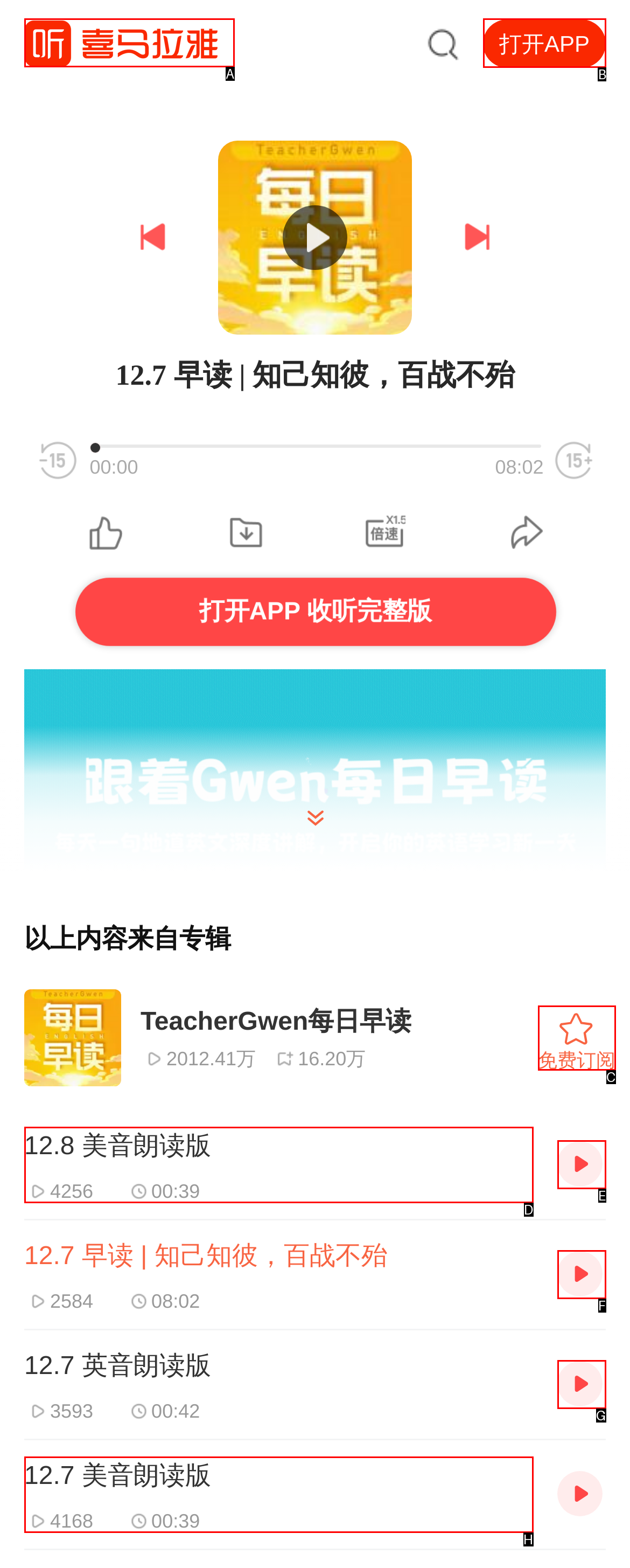Identify the correct letter of the UI element to click for this task: Open the APP
Respond with the letter from the listed options.

B